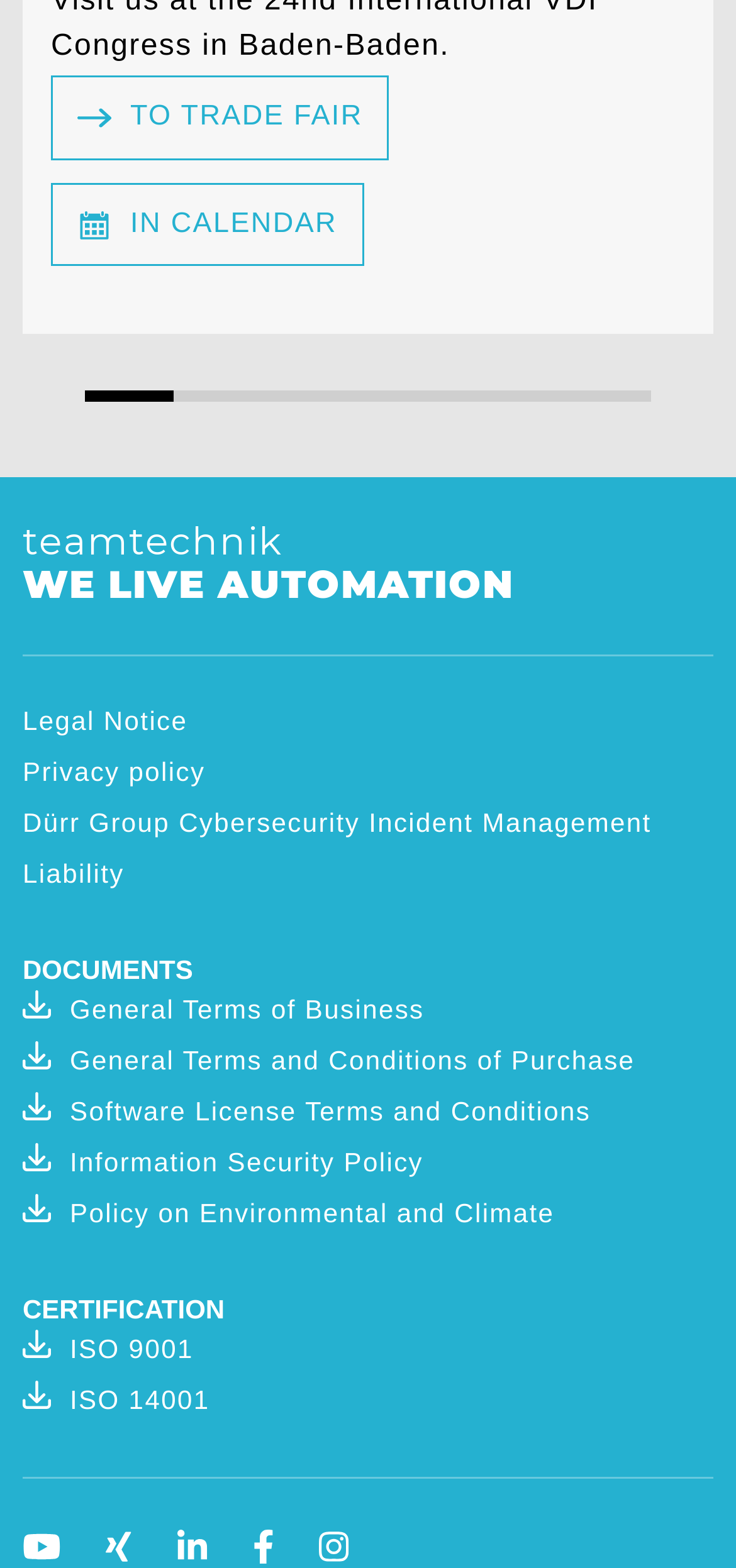Analyze the image and provide a detailed answer to the question: What is the certification section about?

The certification section, which is labeled as 'CERTIFICATION', contains links to 'ISO 9001' and 'ISO 14001', suggesting that it is about the company's ISO certifications.